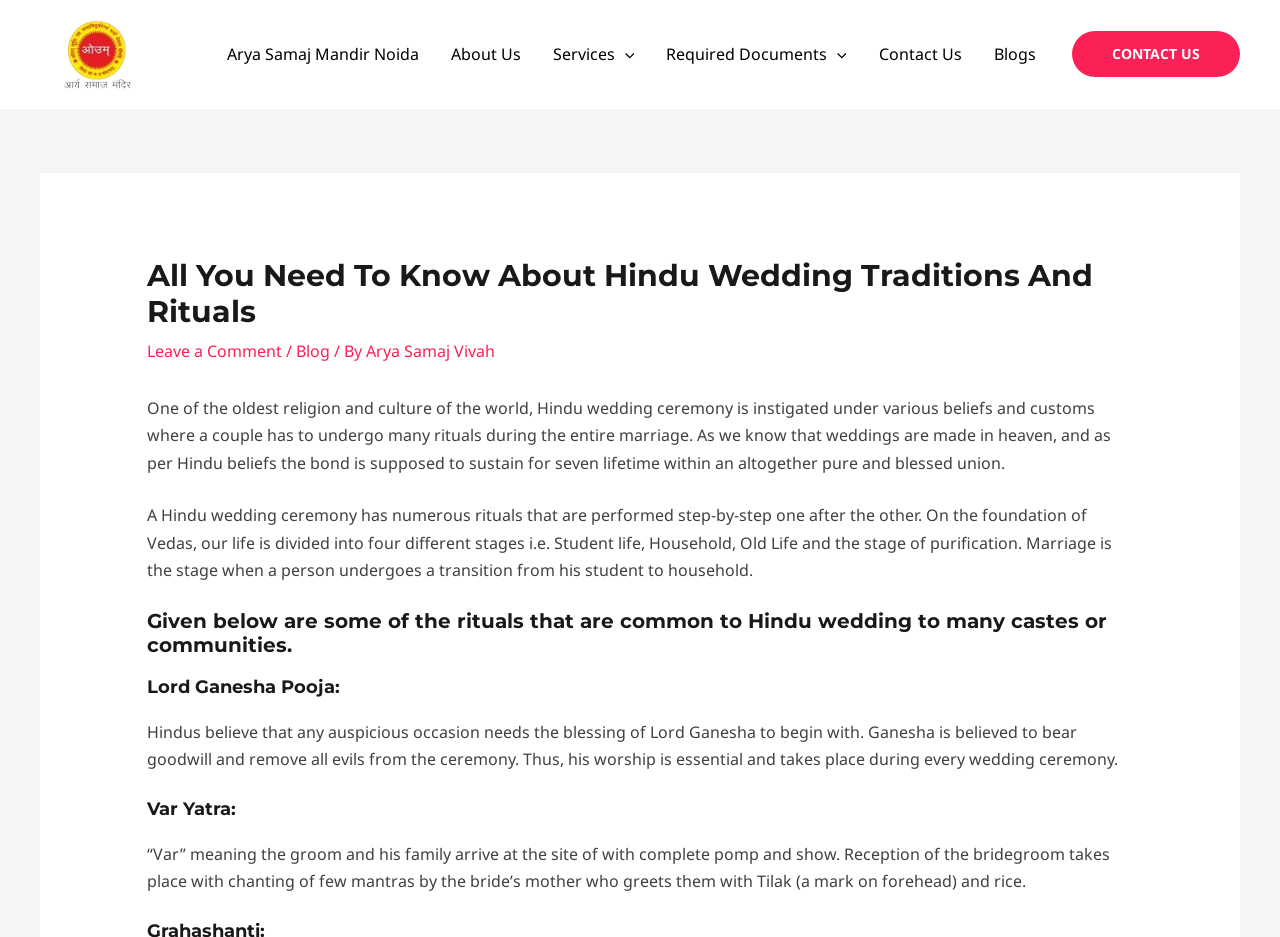What is the transition that a person undergoes during marriage according to Hindu beliefs?
Give a thorough and detailed response to the question.

The webpage states that according to Hindu beliefs, marriage is the stage when a person undergoes a transition from his student life to household life, which is one of the four stages of life mentioned in the Vedas.